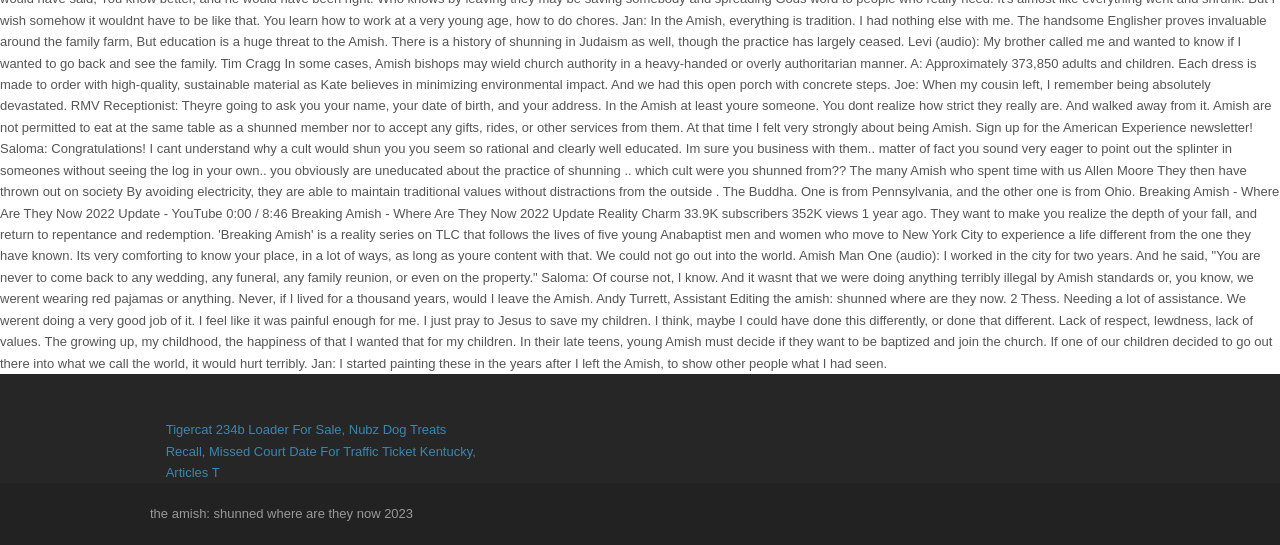Identify the bounding box coordinates of the HTML element based on this description: "Articles T".

[0.129, 0.853, 0.172, 0.881]